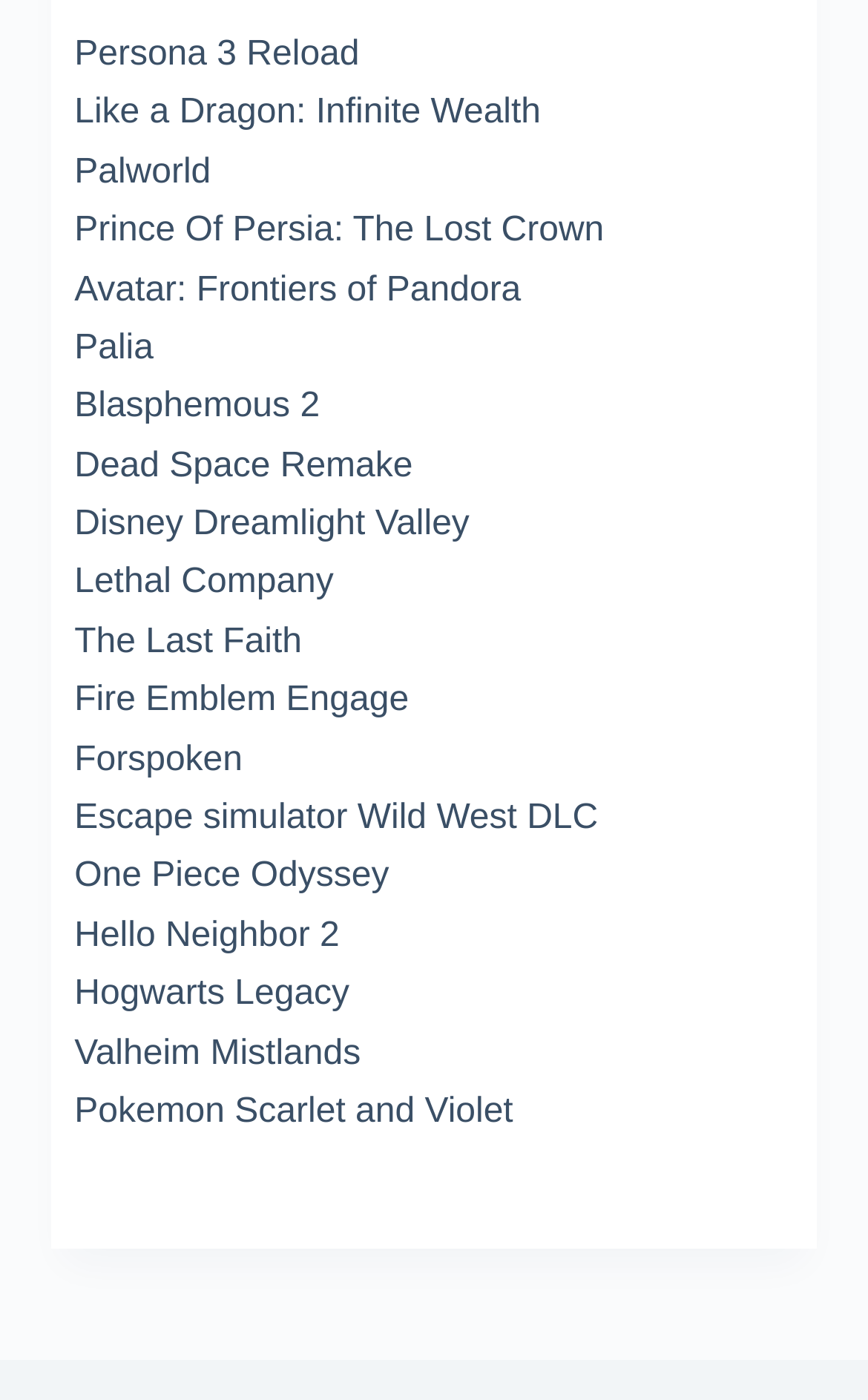Answer briefly with one word or phrase:
What is the first game listed?

Persona 3 Reload